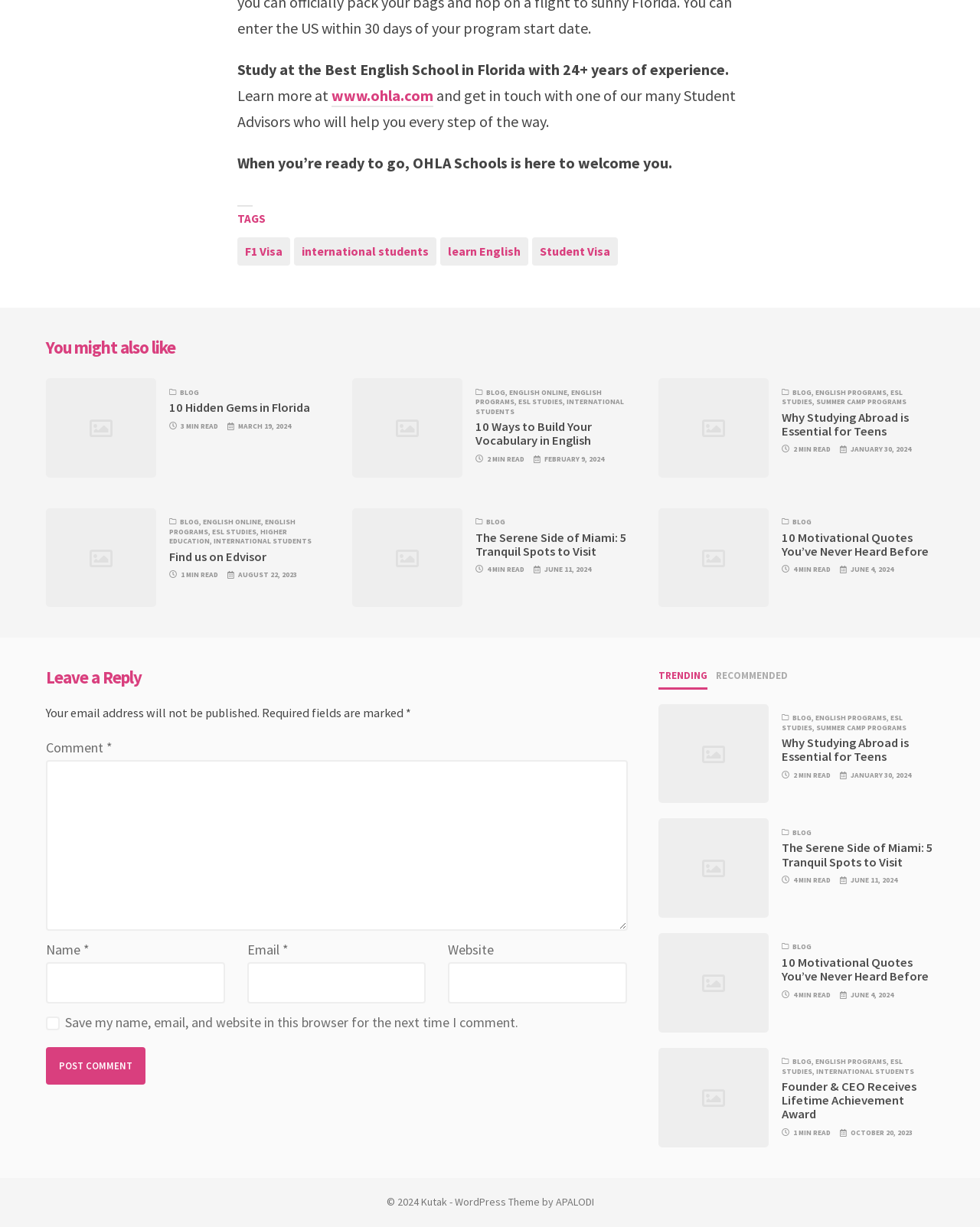Find the bounding box coordinates of the clickable element required to execute the following instruction: "go to home page". Provide the coordinates as four float numbers between 0 and 1, i.e., [left, top, right, bottom].

None